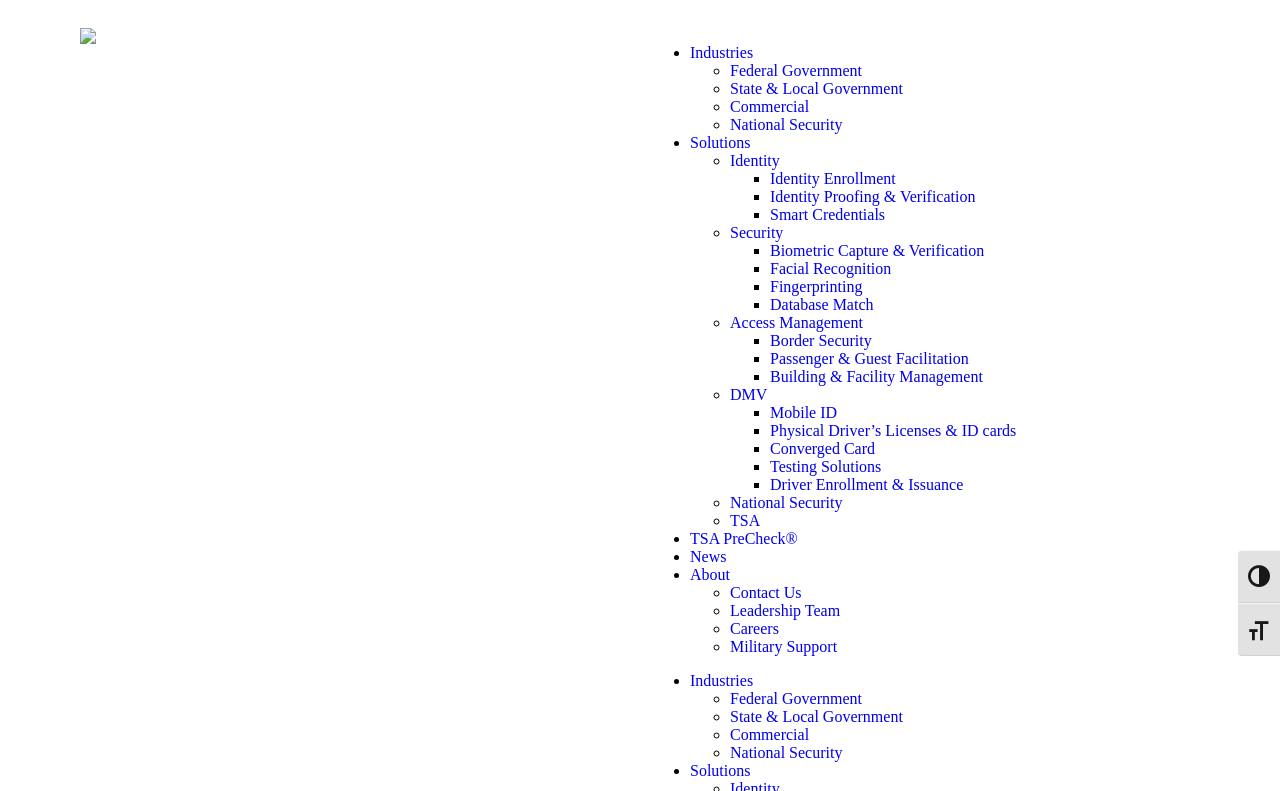Determine the main heading of the webpage and generate its text.

IDEMIA provides INTERPOL with an enhanced Multibiometric Identification System to support its 196 member countries